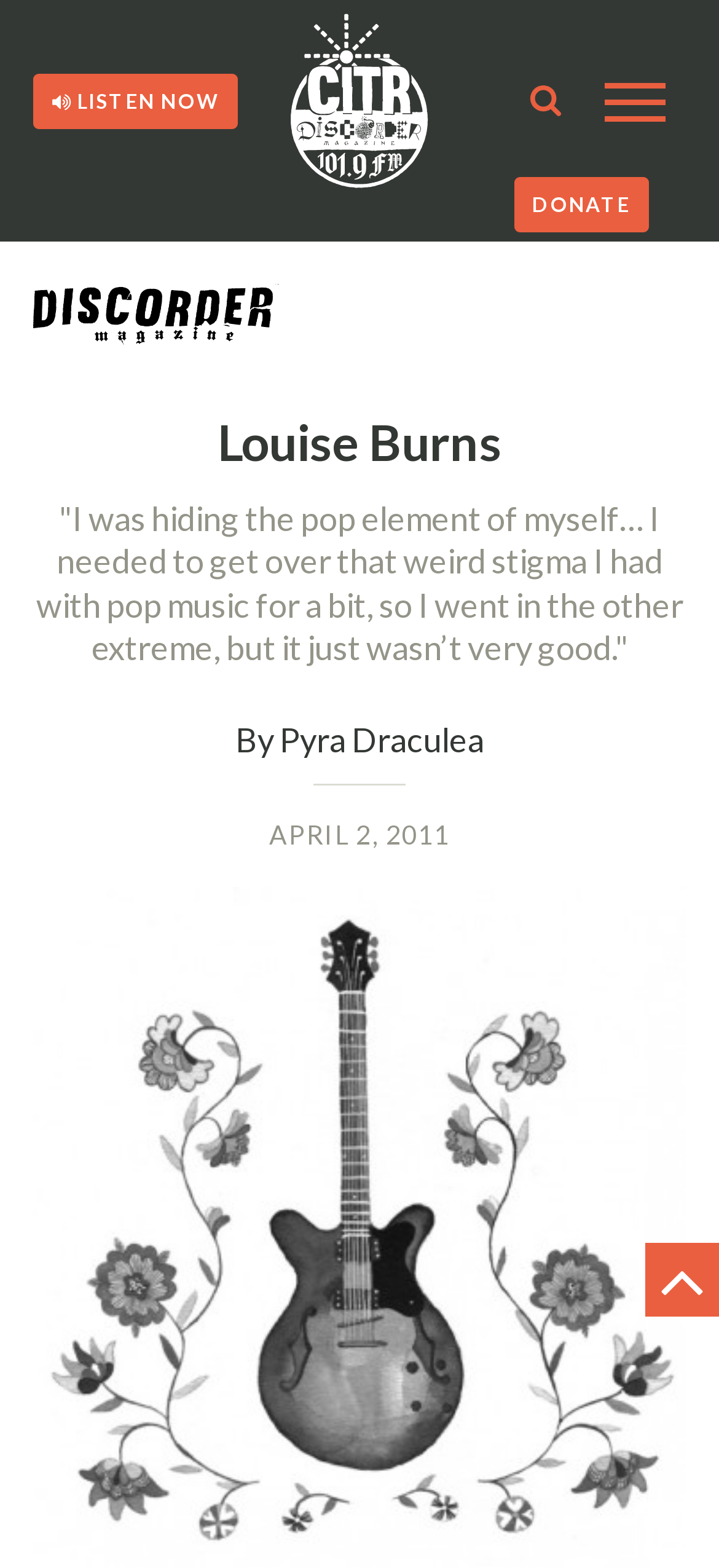What is the date mentioned in the article? Based on the screenshot, please respond with a single word or phrase.

APRIL 2, 2011